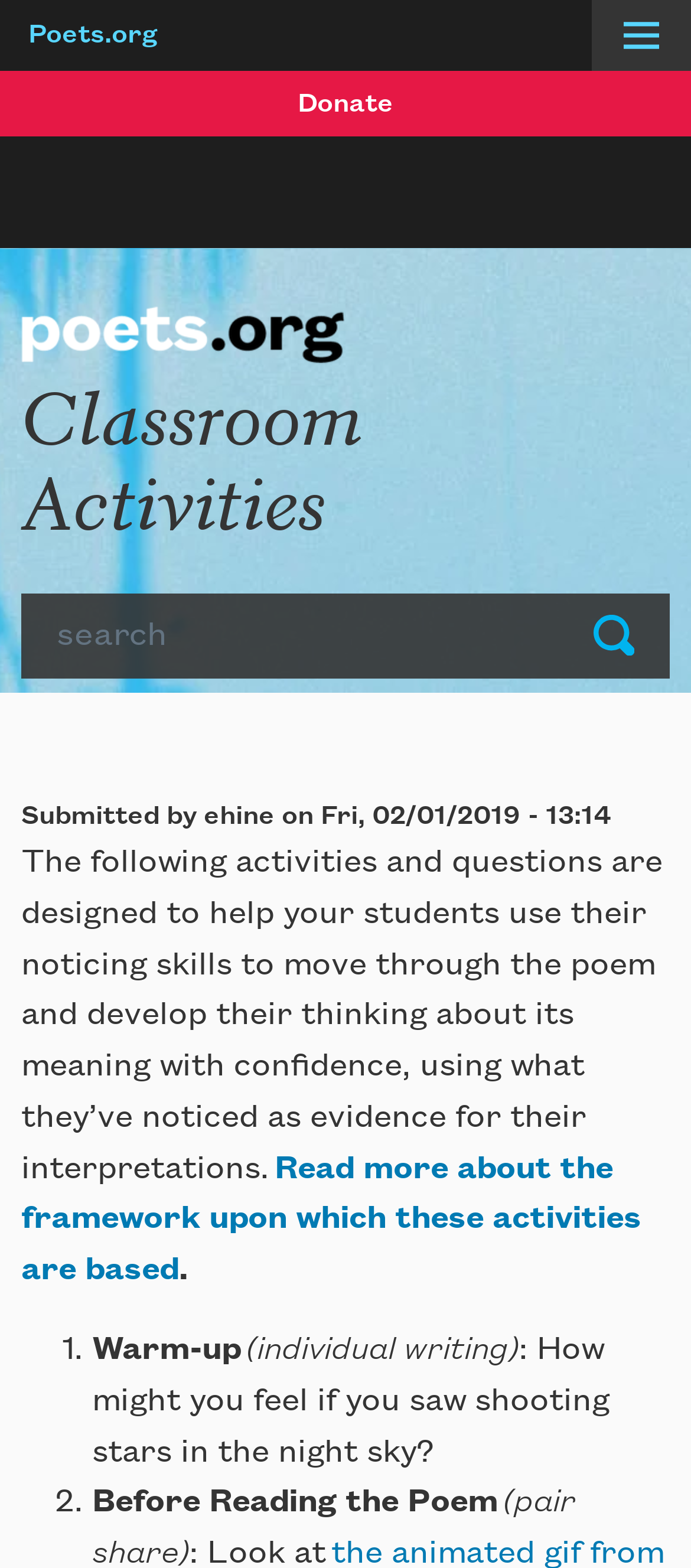Find the coordinates for the bounding box of the element with this description: "parent_node: Submit name="combine" placeholder="search"".

[0.031, 0.378, 0.805, 0.432]